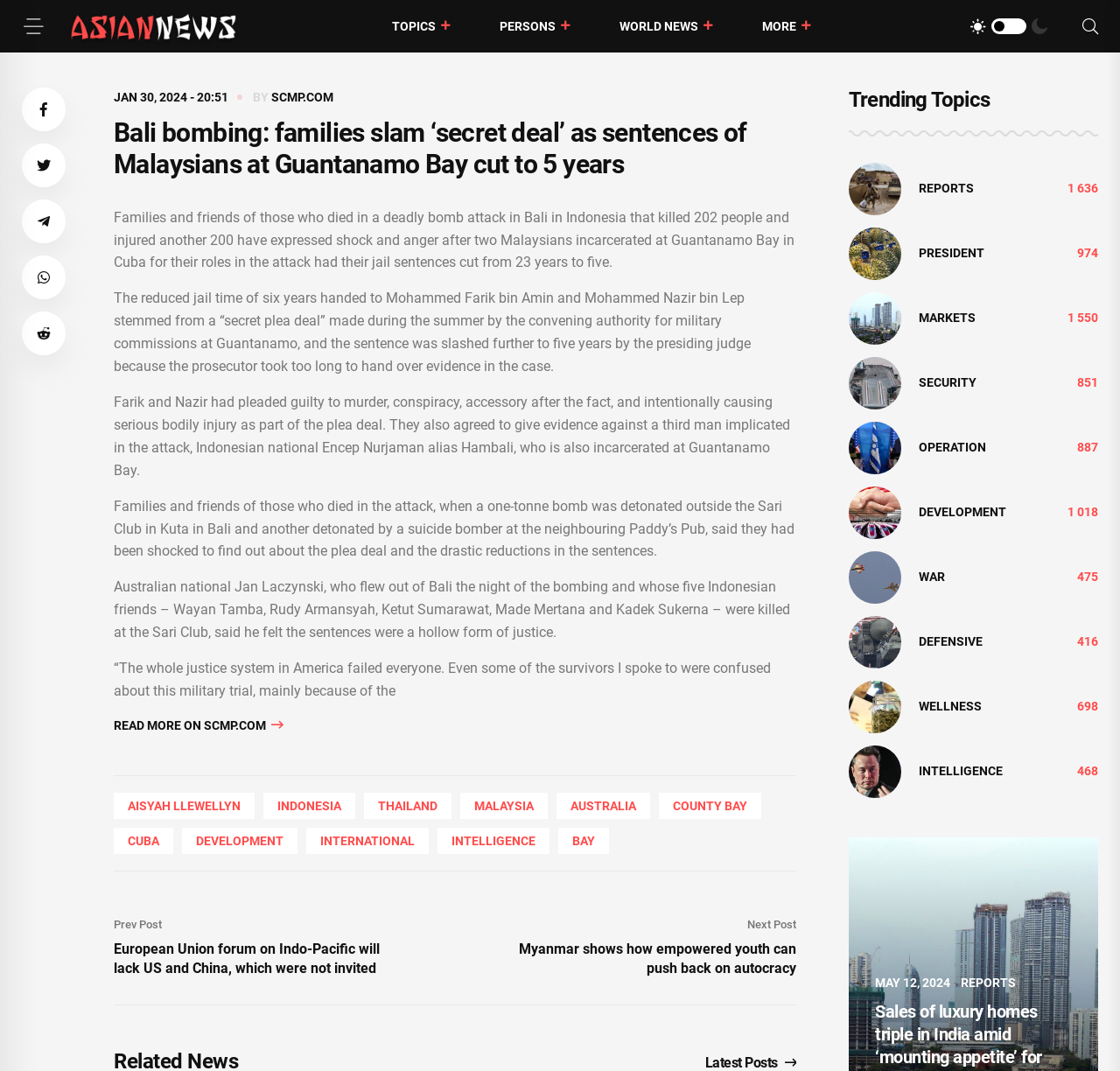Provide a brief response to the question below using one word or phrase:
Who is the author of the article?

Aisyah Llewellyn